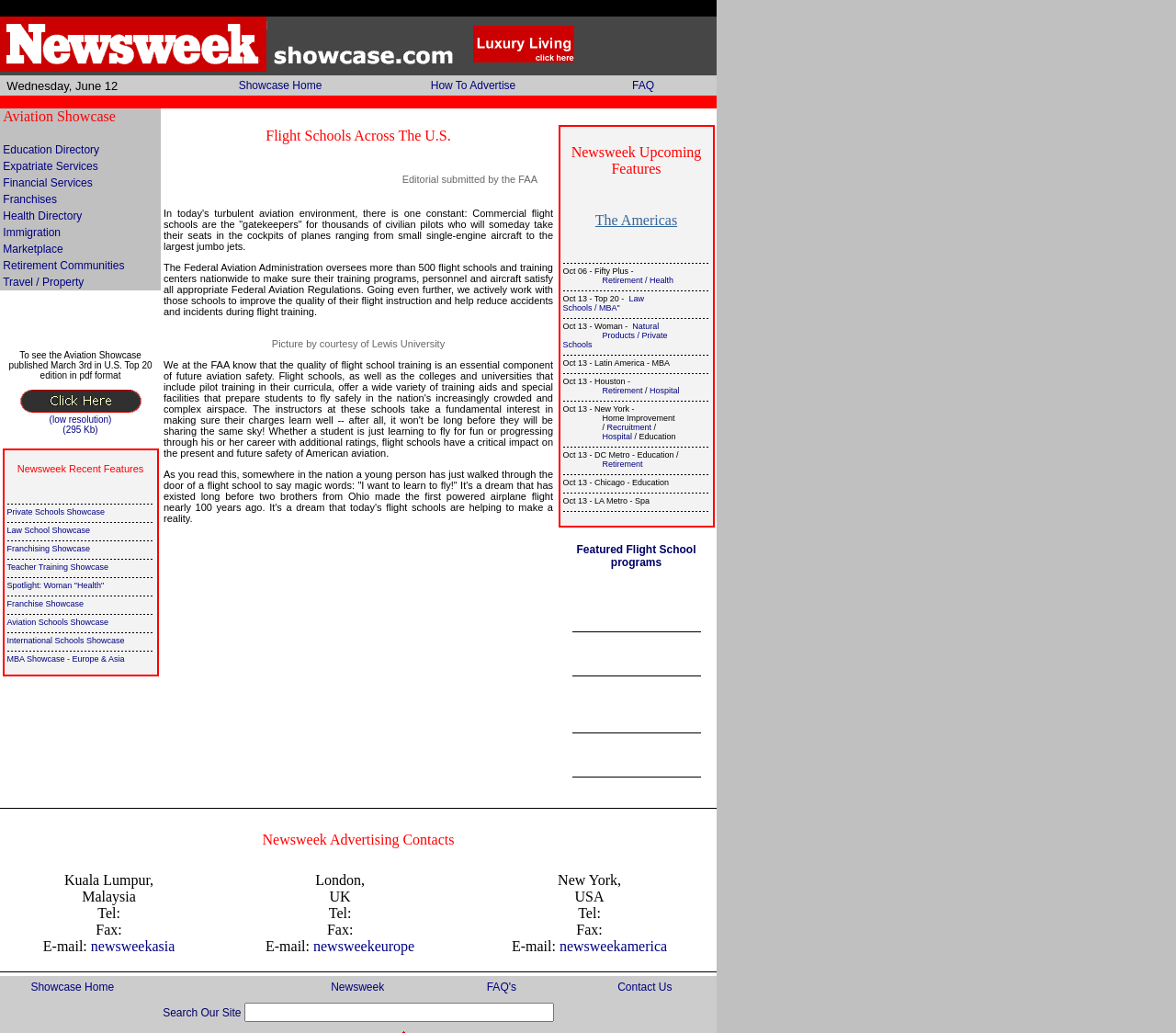Based on the image, provide a detailed and complete answer to the question: 
What is the name of the showcase?

The name of the showcase can be found in the top-left corner of the webpage, where it says 'Aviation Showcase in Newsweek'. This suggests that the webpage is dedicated to showcasing aviation-related content.